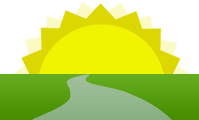Provide a thorough and detailed response to the question by examining the image: 
What is the theme of the webpage?

The visual representation of the logo serves as a welcoming point for visitors seeking information on economic organizing initiatives, and it highlights the theme of collaboration and empowerment central to the content of the site, which is in line with the organization's mission of promoting worker cooperatives and the solidarity economy.